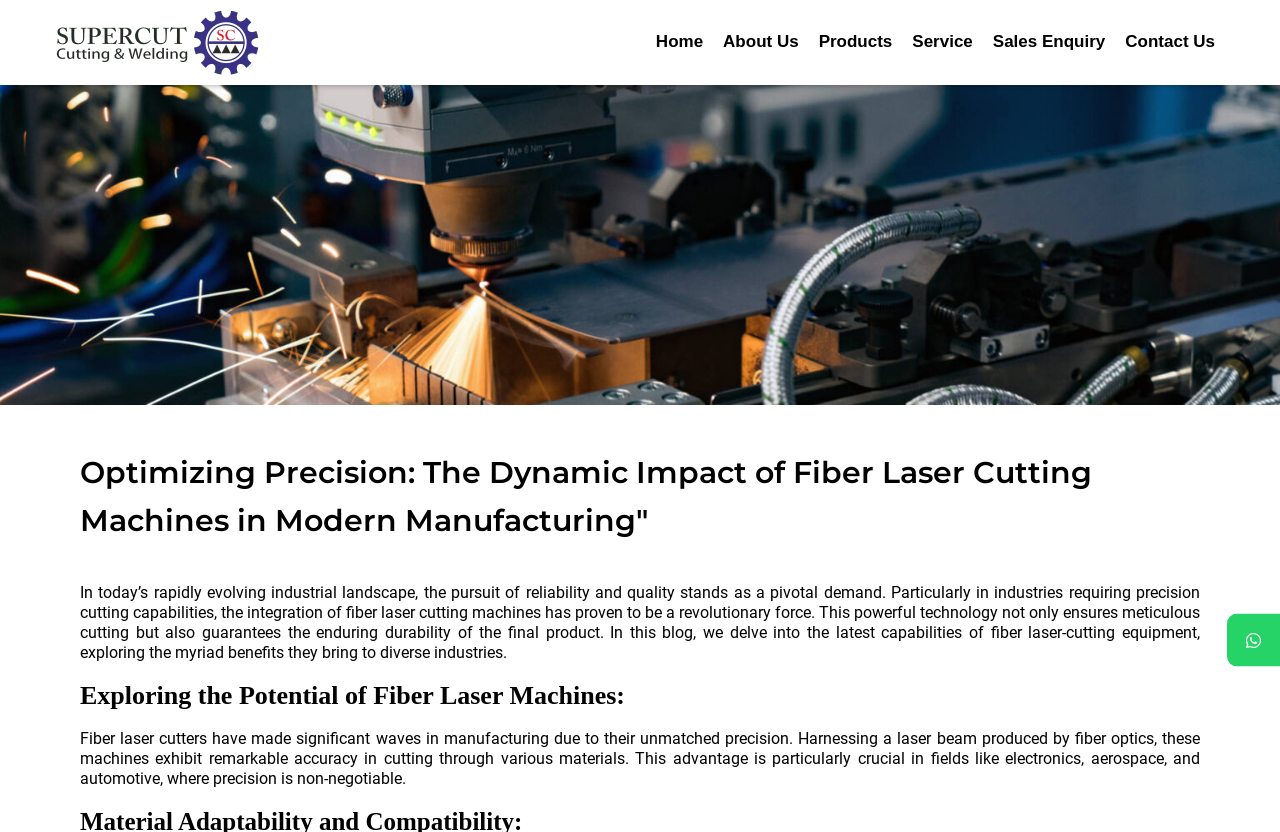What is the advantage of fiber laser cutters?
Please look at the screenshot and answer using one word or phrase.

Unmatched precision